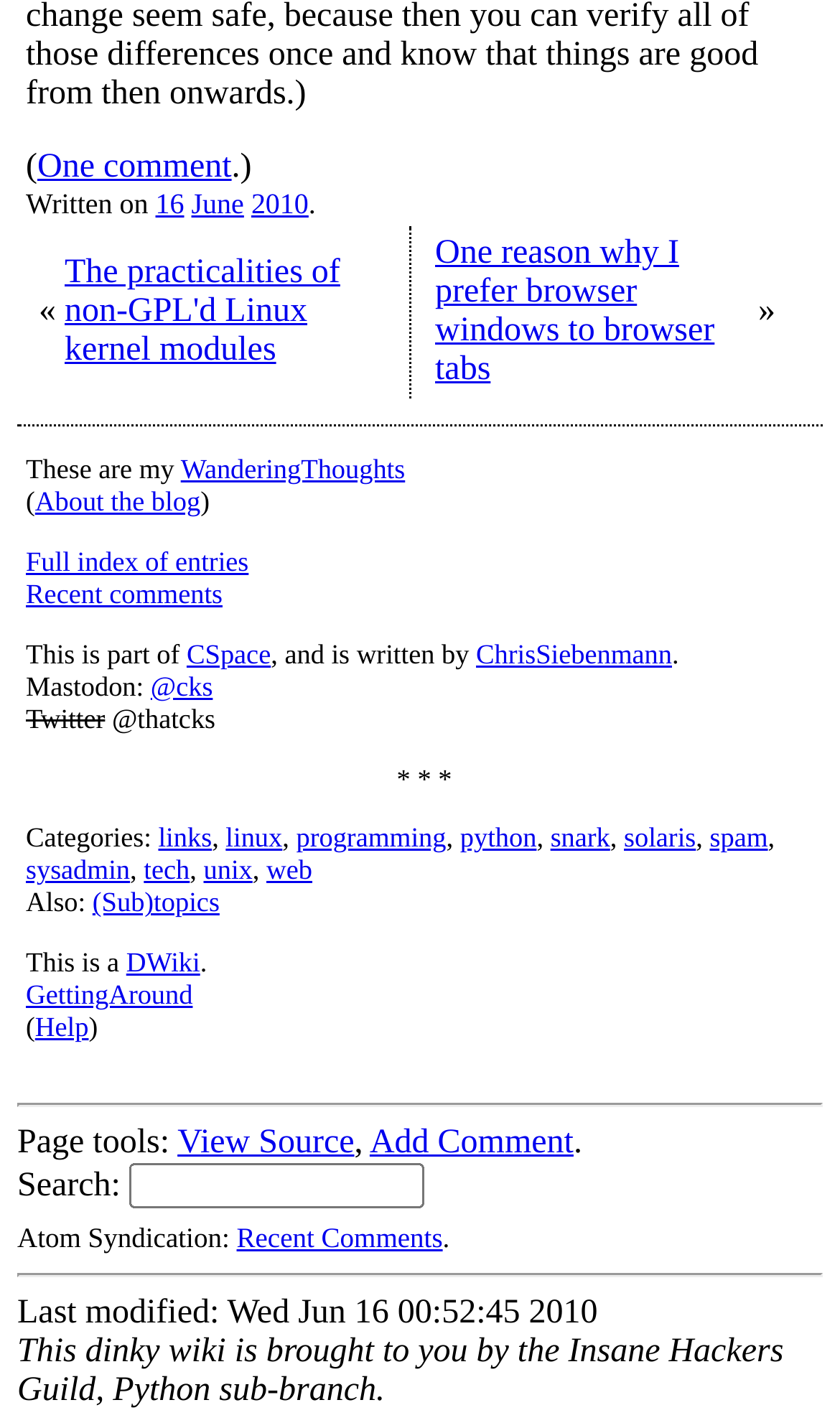How many comments are there on the latest article?
Look at the image and respond with a single word or a short phrase.

One